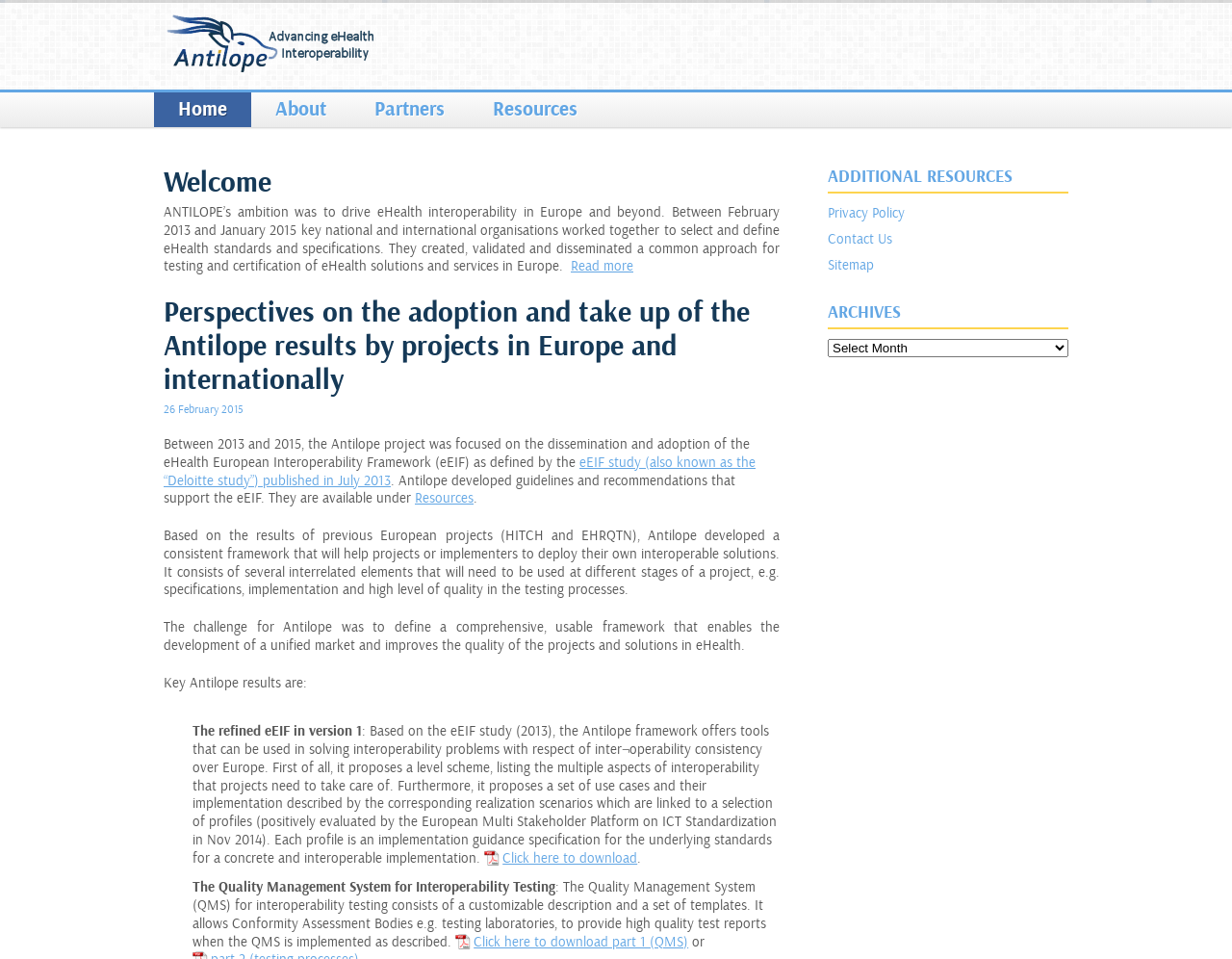Respond with a single word or phrase:
What is the text of the link below the 'eEIF study' text?

Resources